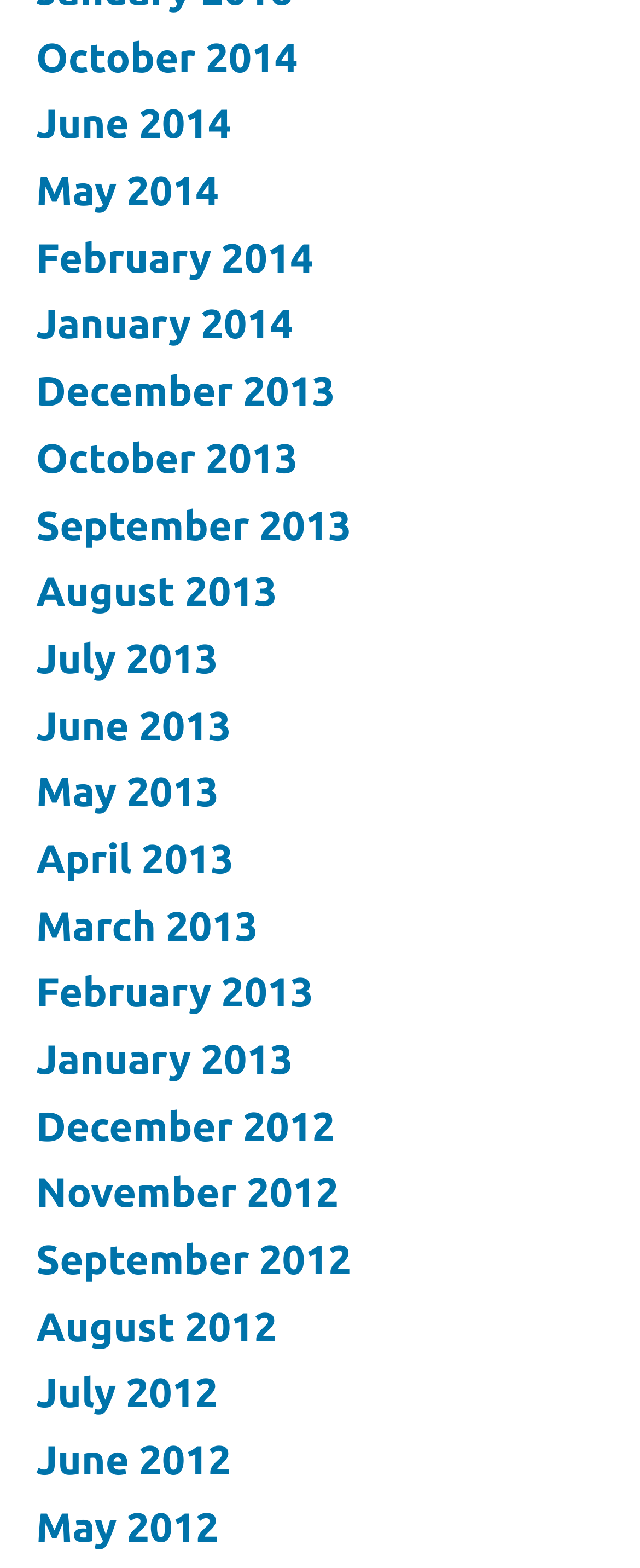Respond with a single word or short phrase to the following question: 
How many links are available for the year 2014?

5